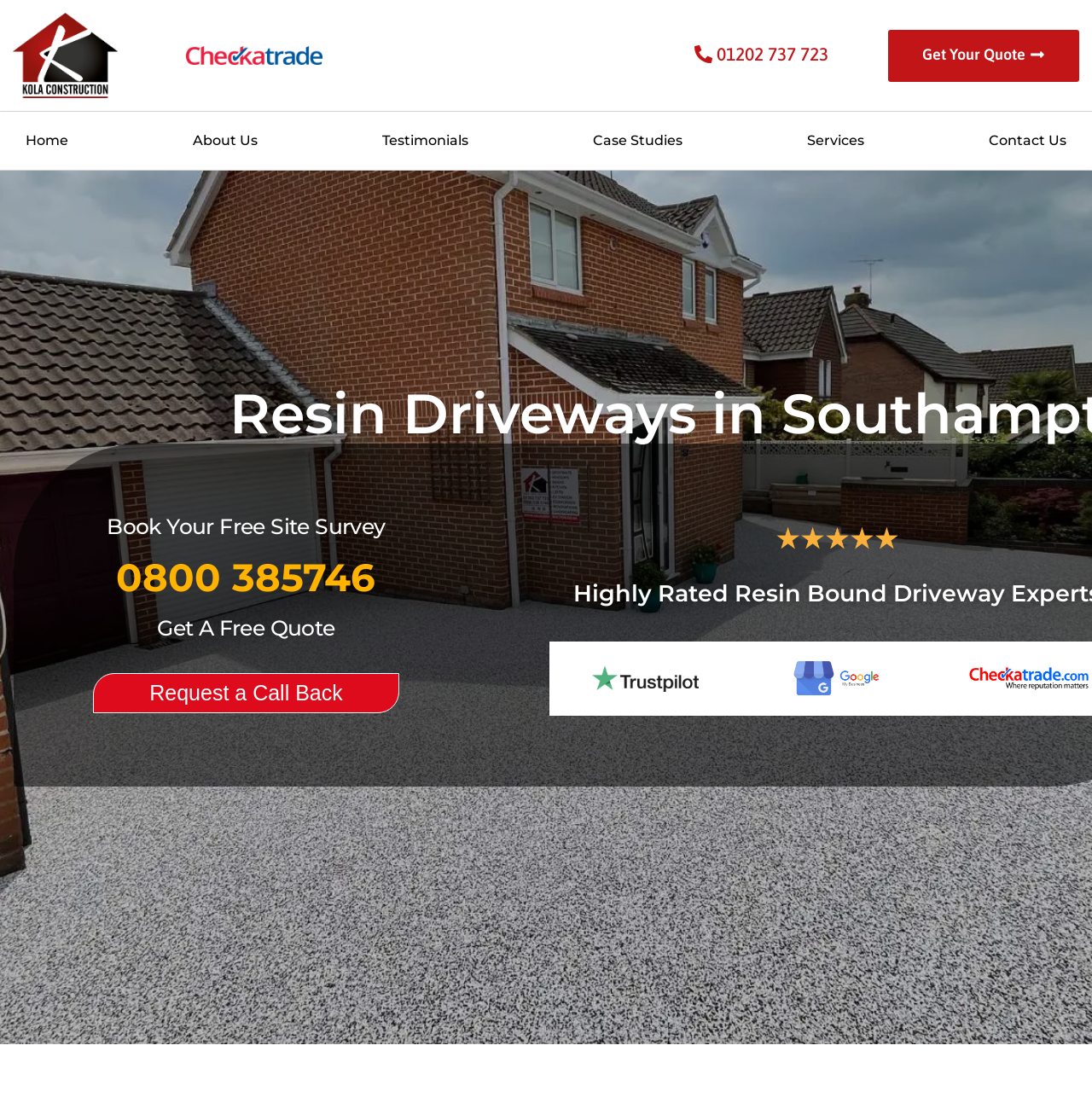Show me the bounding box coordinates of the clickable region to achieve the task as per the instruction: "Click the 'Contact Us' link".

[0.894, 0.115, 0.988, 0.138]